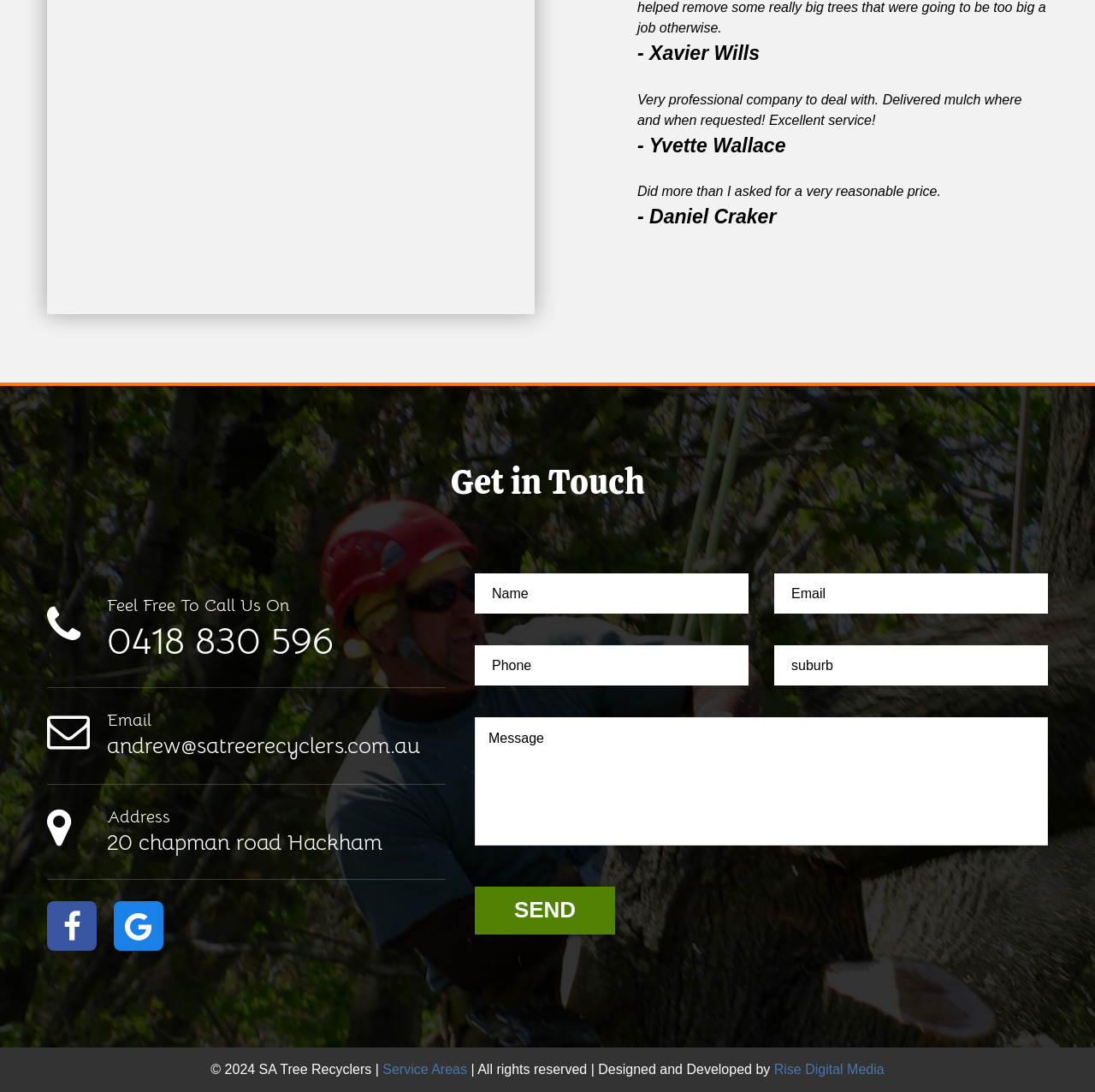Please specify the bounding box coordinates of the clickable region to carry out the following instruction: "Click the 'Service Areas' link". The coordinates should be four float numbers between 0 and 1, in the format [left, top, right, bottom].

[0.349, 0.972, 0.427, 0.986]